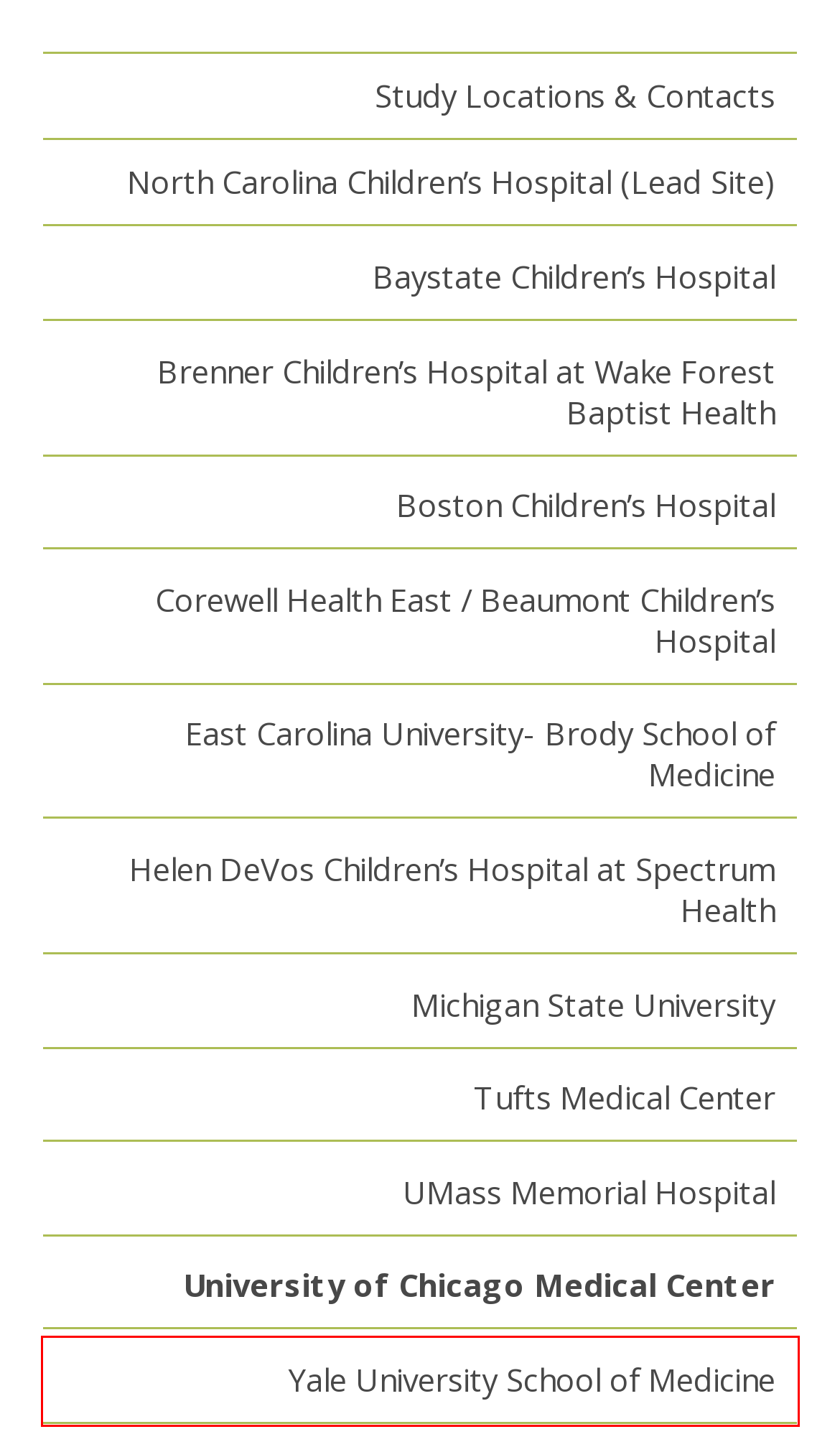Observe the webpage screenshot and focus on the red bounding box surrounding a UI element. Choose the most appropriate webpage description that corresponds to the new webpage after clicking the element in the bounding box. Here are the candidates:
A. UMass Memorial Hospital – ELGAN
B. Helen DeVos Children’s Hospital at Spectrum Health – ELGAN
C. Tufts Medical Center – ELGAN
D. About Us – ELGAN
E. Yale University School of Medicine – ELGAN
F. Study Locations and Contacts – ELGAN
G. Privacy Statement - The University of North Carolina at Chapel Hill
H. Michigan State University – ELGAN

E